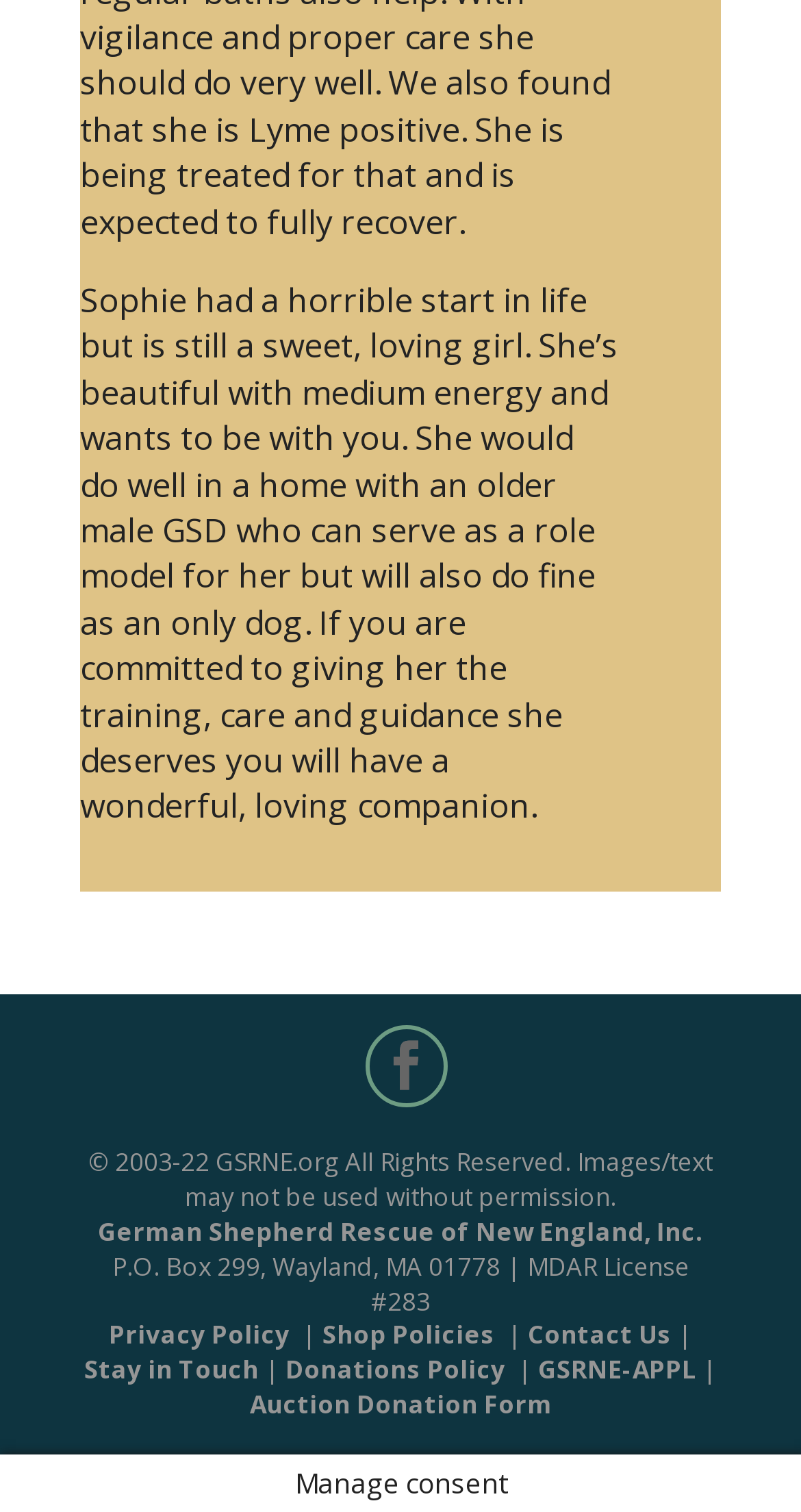Find the bounding box coordinates of the area that needs to be clicked in order to achieve the following instruction: "read about Sophie". The coordinates should be specified as four float numbers between 0 and 1, i.e., [left, top, right, bottom].

[0.1, 0.183, 0.772, 0.548]